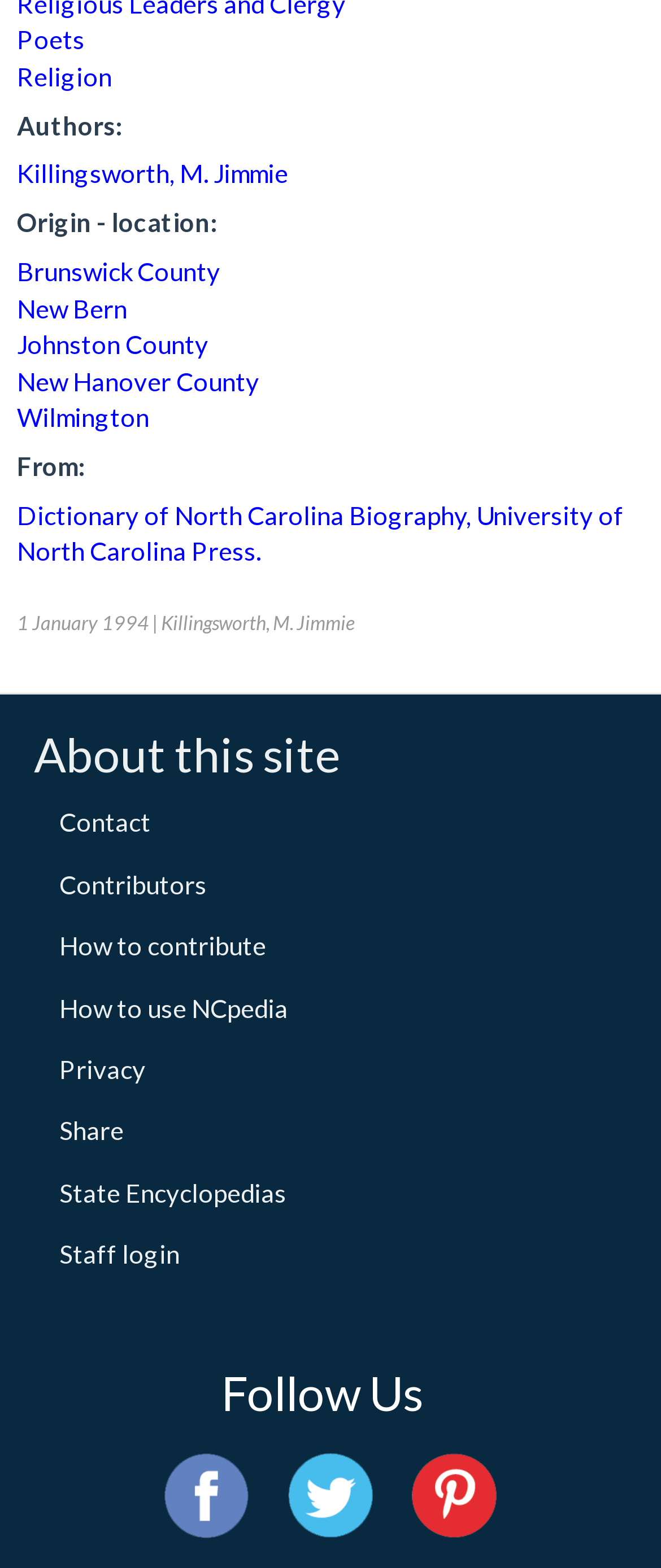Please determine the bounding box coordinates of the element's region to click for the following instruction: "Follow on facebook".

[0.249, 0.942, 0.377, 0.961]